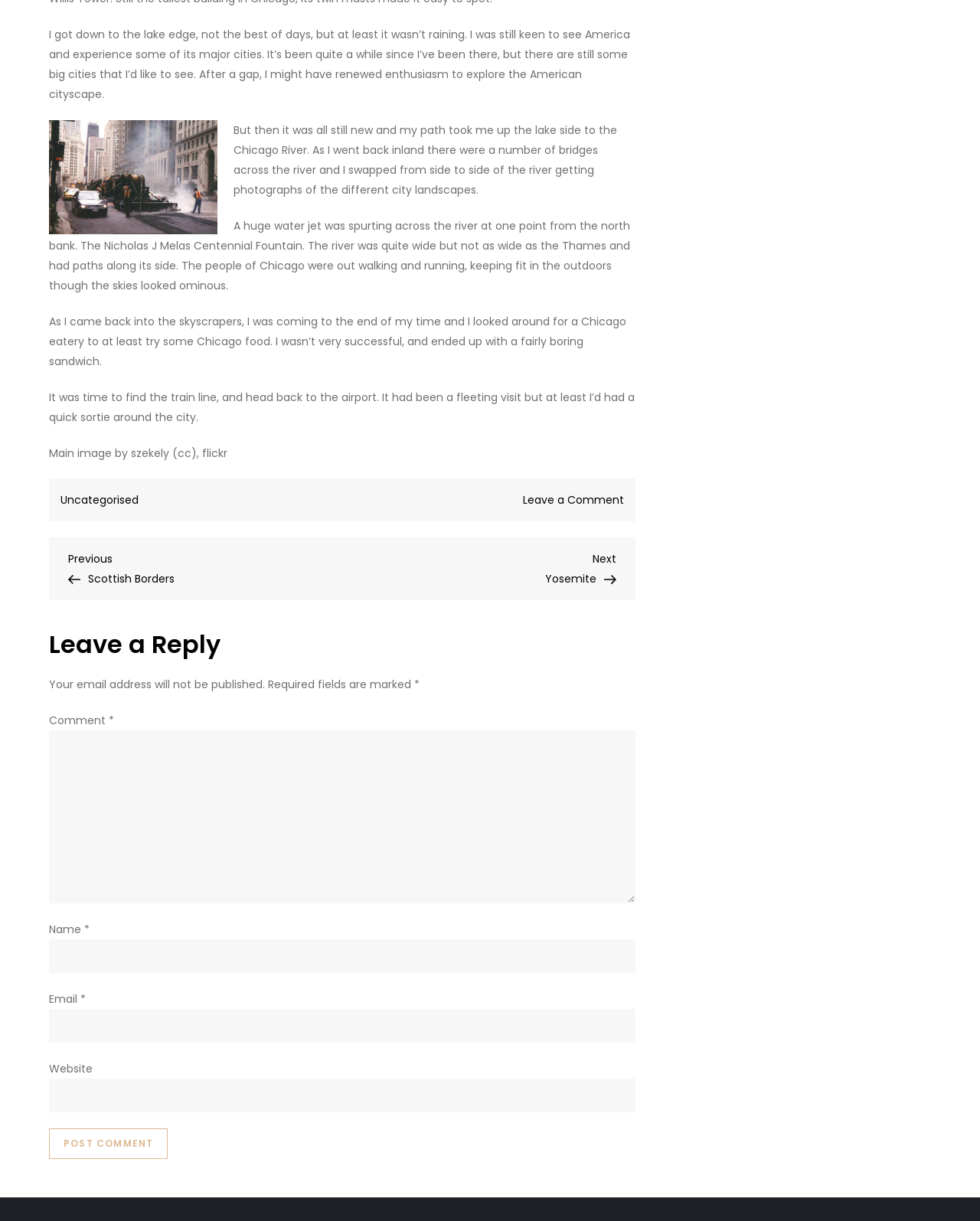Locate the bounding box coordinates of the element I should click to achieve the following instruction: "Click on the 'Uncategorised' link".

[0.062, 0.404, 0.141, 0.415]